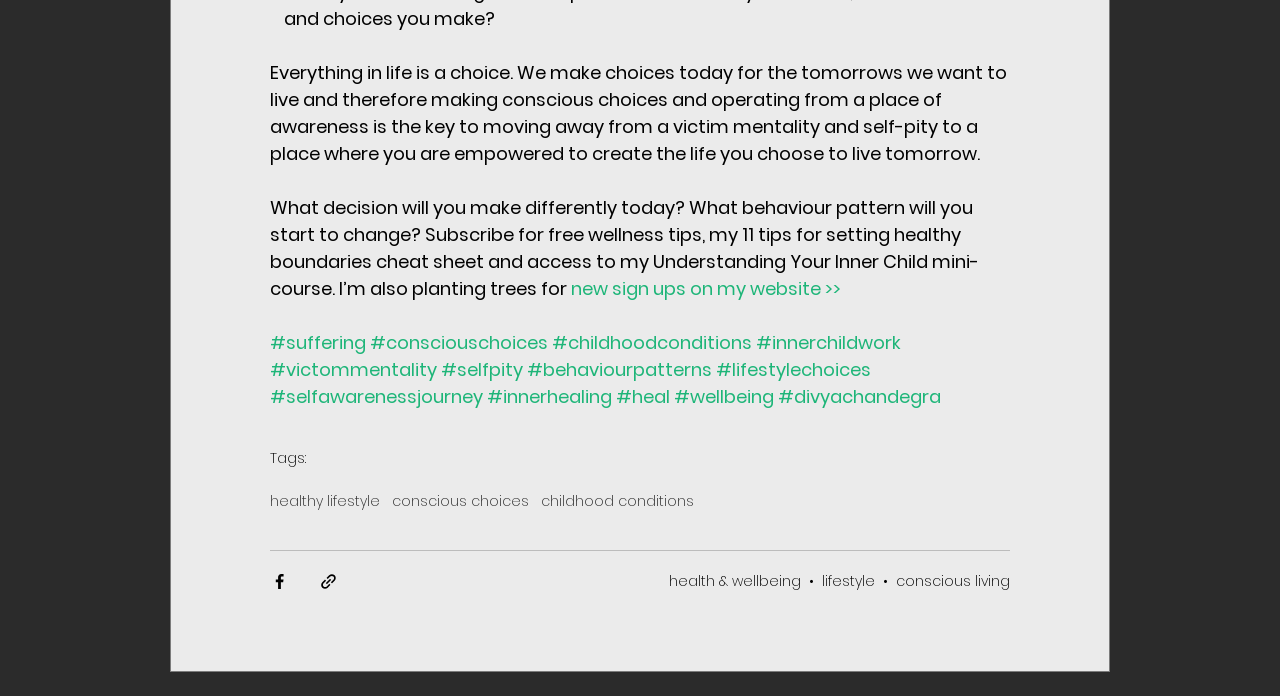Please find the bounding box coordinates of the clickable region needed to complete the following instruction: "Read about lifestyle choices". The bounding box coordinates must consist of four float numbers between 0 and 1, i.e., [left, top, right, bottom].

[0.642, 0.82, 0.684, 0.849]